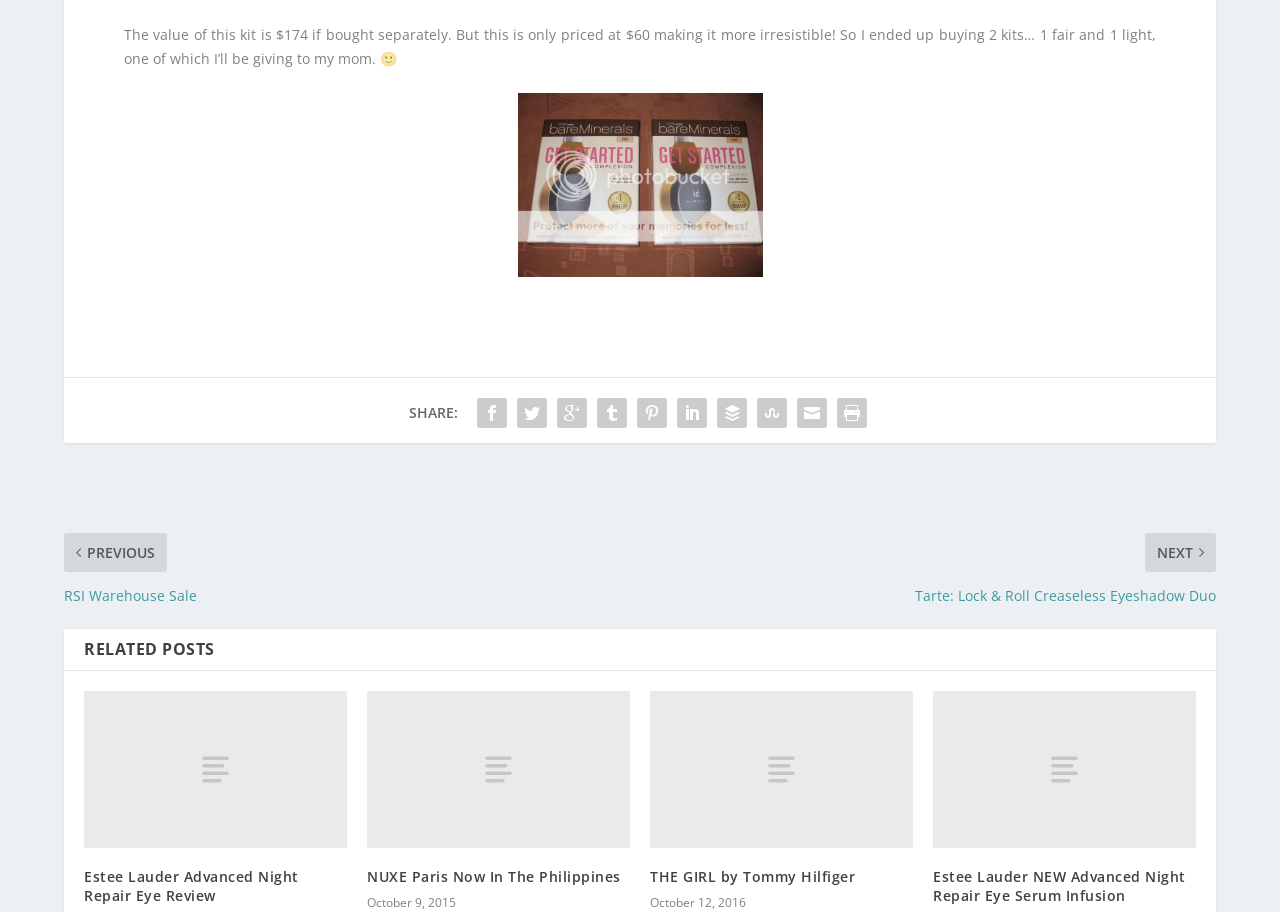Answer in one word or a short phrase: 
How many social media sharing links are available?

9